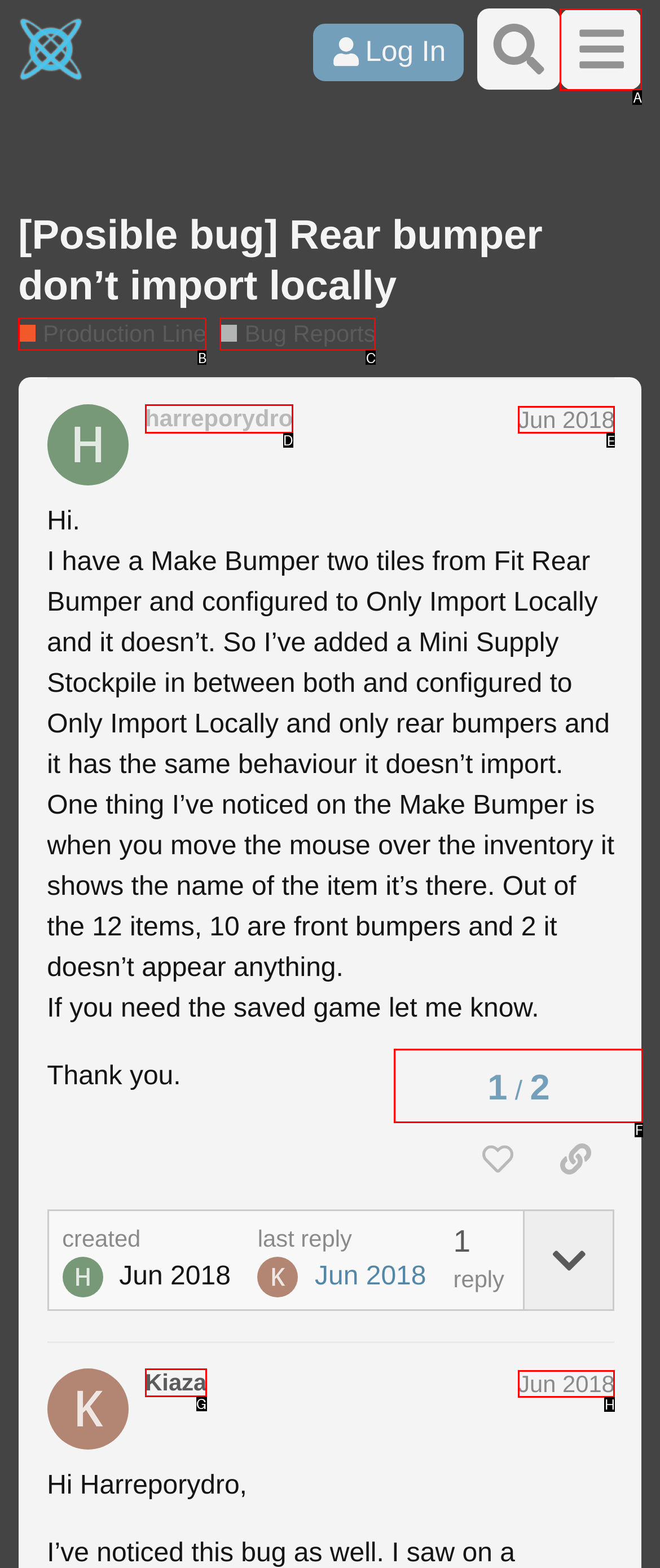Find the correct option to complete this instruction: View the topic progress. Reply with the corresponding letter.

F